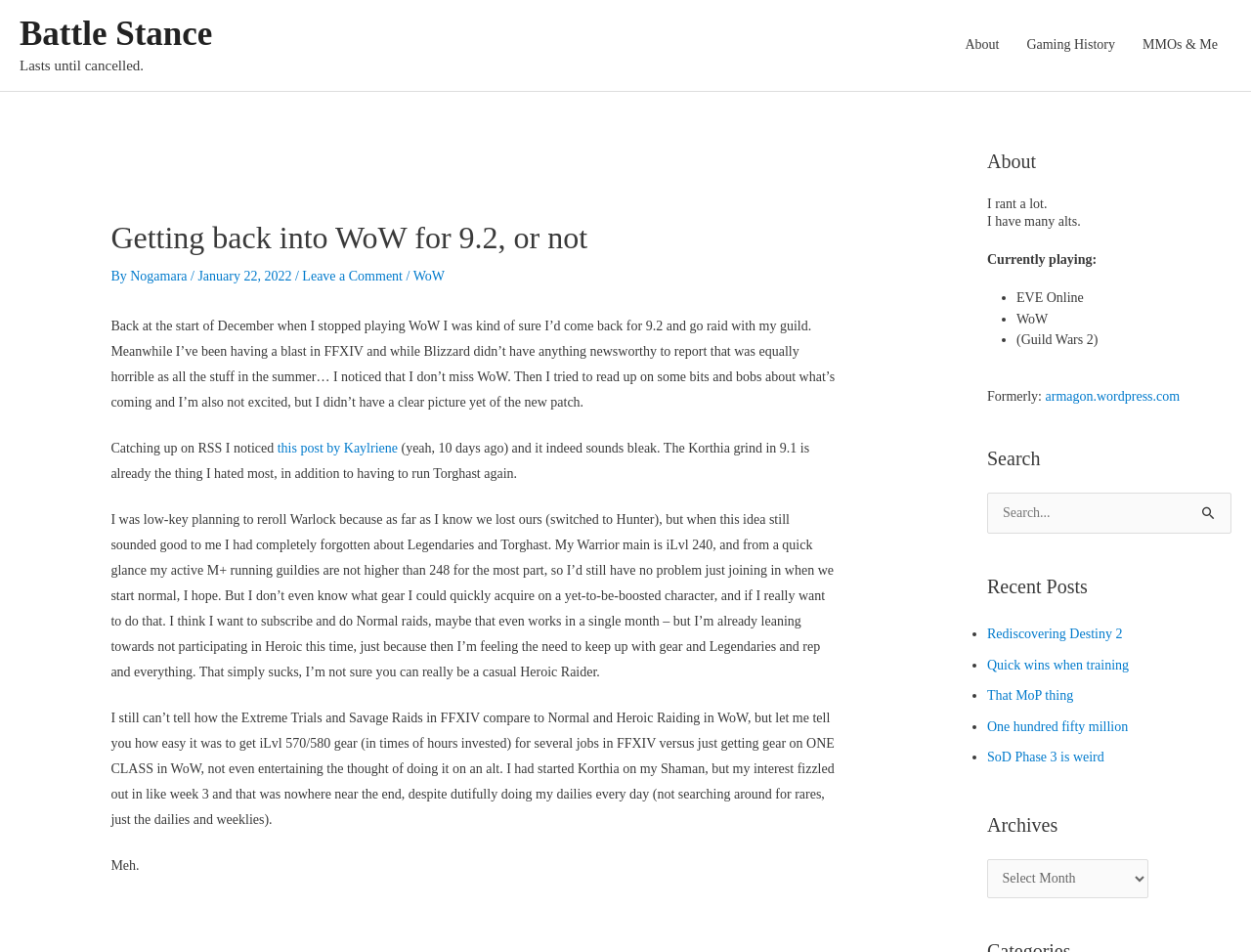Identify the bounding box of the HTML element described as: "Battle Stance".

[0.016, 0.015, 0.17, 0.055]